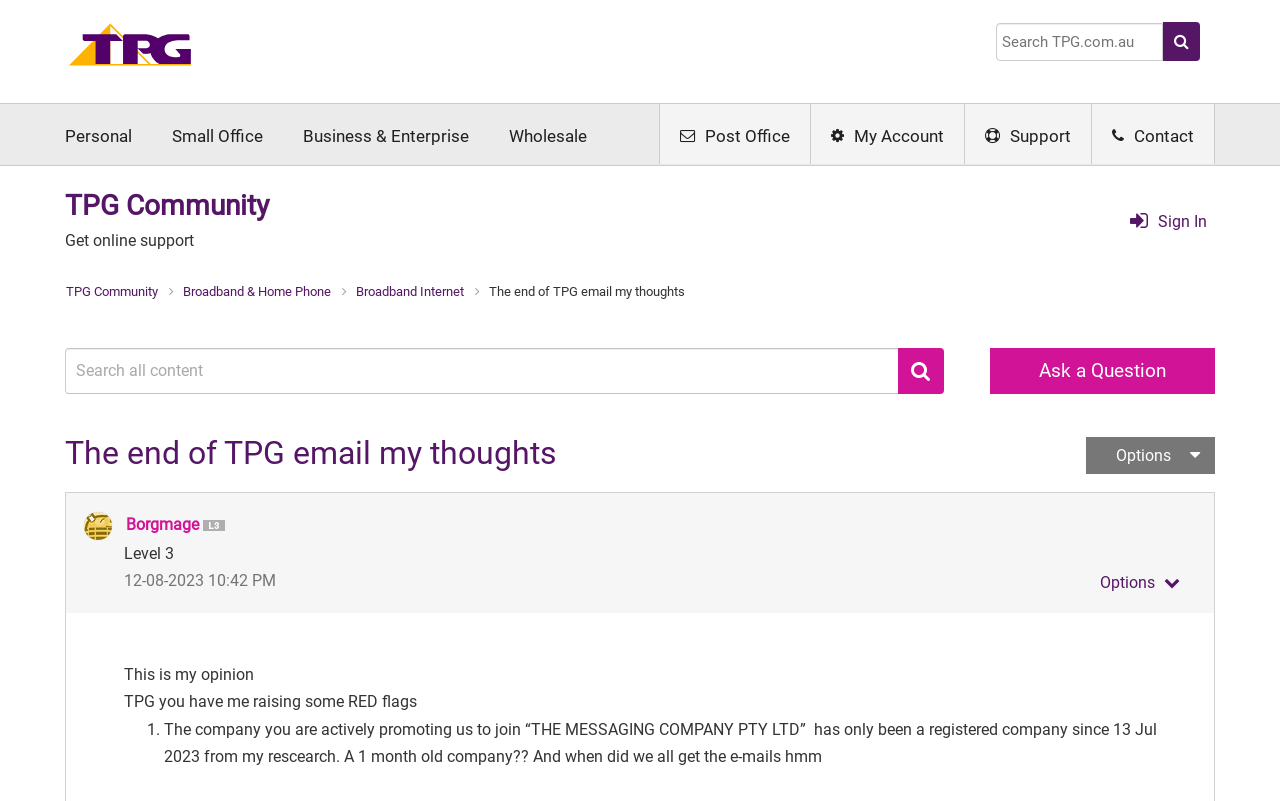Determine the bounding box of the UI element mentioned here: "Broadband & Home Phone". The coordinates must be in the format [left, top, right, bottom] with values ranging from 0 to 1.

[0.141, 0.354, 0.261, 0.373]